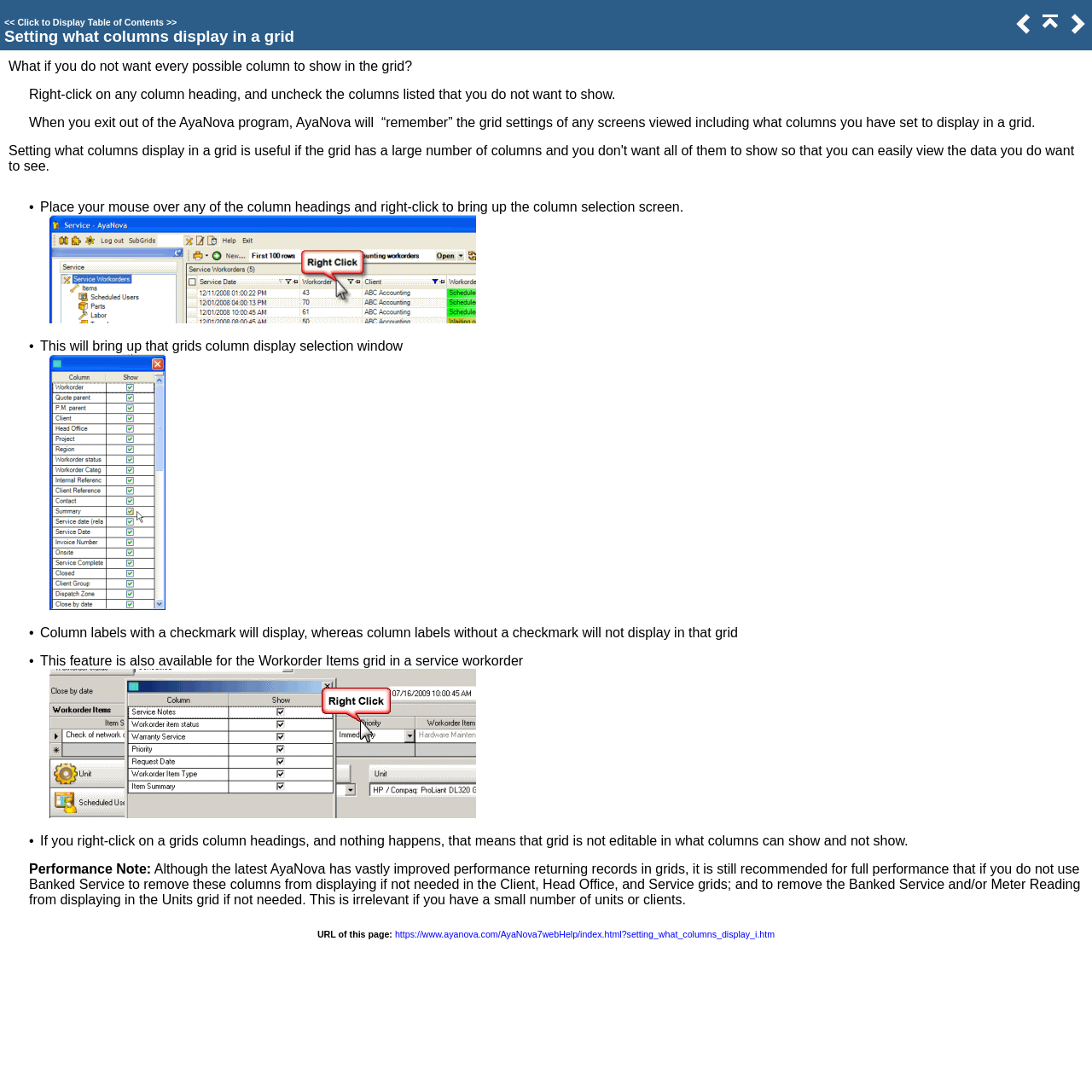How to hide columns in a grid?
Can you give a detailed and elaborate answer to the question?

To hide columns in a grid, you can right-click on any column heading and uncheck the columns listed that you do not want to show. This will bring up the column selection screen where you can select which columns to display.